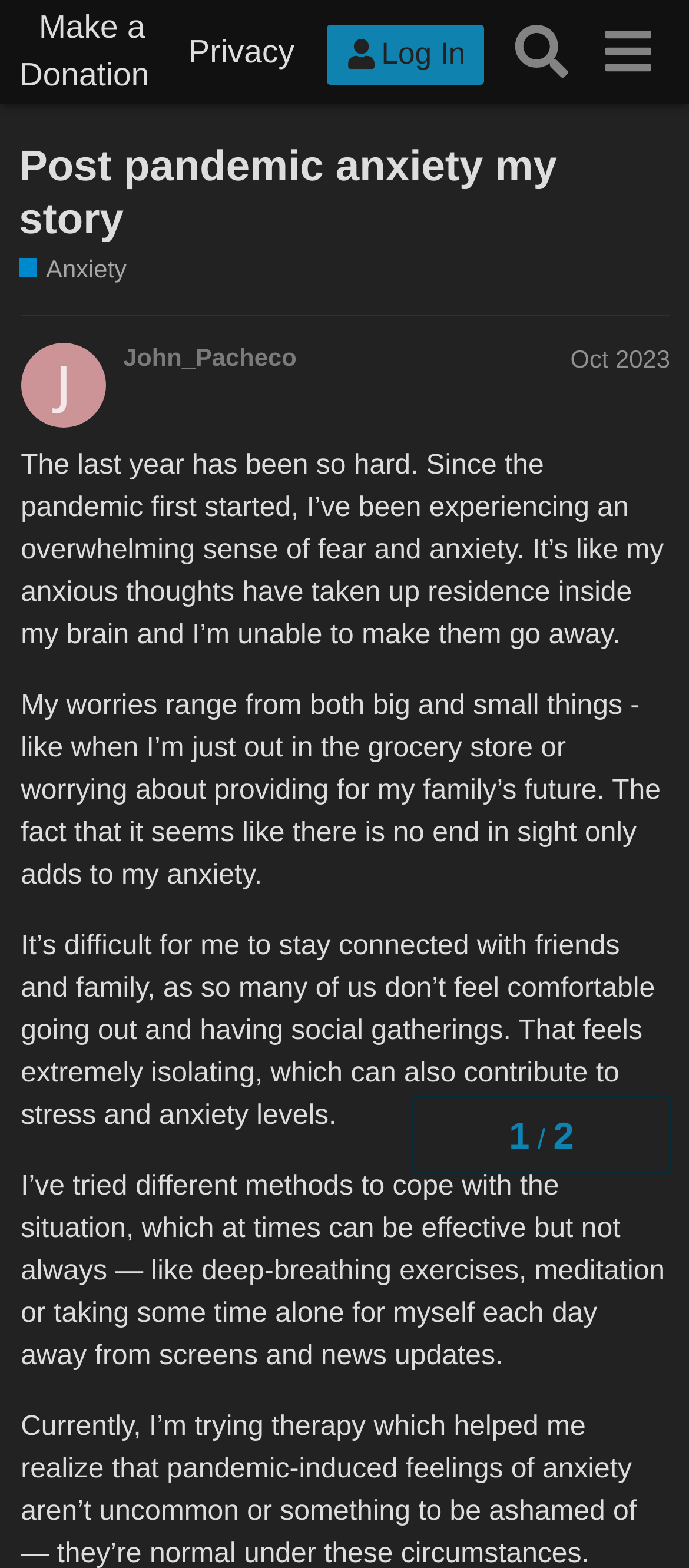Can you find the bounding box coordinates for the UI element given this description: "Post pandemic anxiety my story"? Provide the coordinates as four float numbers between 0 and 1: [left, top, right, bottom].

[0.027, 0.091, 0.808, 0.155]